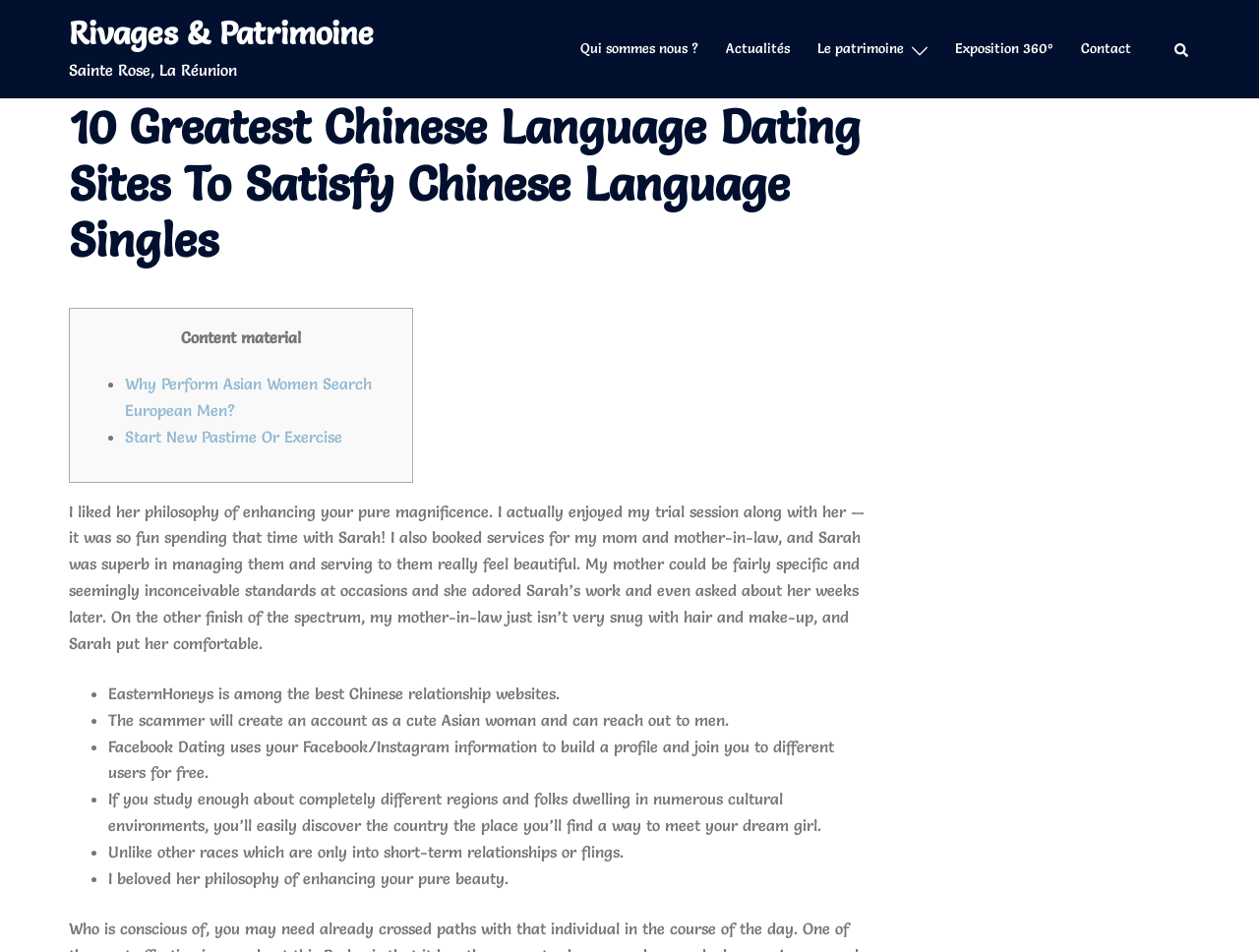Generate a thorough description of the webpage.

This webpage appears to be a blog or article about Chinese language dating sites. At the top, there is a header with the title "10 Greatest Chinese Language Dating Sites To Satisfy Chinese Language Singles" and a link to the website "Rivages & Patrimoine". Below the header, there is a navigation menu with links to "Qui sommes nous?", "Actualités", "Le patrimoine", "Exposition 360°", and "Contact".

On the left side of the page, there is a section with a heading that matches the title of the webpage. This section contains a list of items, each starting with a bullet point, that discuss various topics related to Chinese language dating sites. The topics include why Asian women search for European men, starting a new pastime or exercise, and reviews of specific dating sites such as EasternHoneys and Facebook Dating.

To the right of this section, there is a smaller section with a few links to external websites, including "slot4d", "situs slot", "slot gacor hari ini", and "88slot". These links appear to be advertisements or sponsored content.

At the bottom of the page, there is a testimonial or review from someone who has used the services of a dating site or coach, praising their experience and the results they achieved.

Overall, the webpage appears to be a resource for people interested in Chinese language dating sites, providing information and reviews of various sites and services.